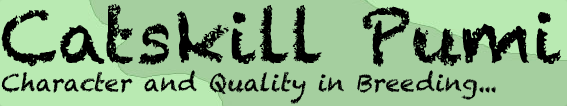Give a detailed account of what is happening in the image.

The image features the logo for "Catskill Pumi," showcasing the brand’s commitment to character and quality in breeding. The text is presented in a playful, handwritten font, suggesting a friendly and approachable ethos. Accompanied by a soft green background, the design evokes a sense of nature and vitality, aligning with the breed's herding roots and lively personality. This logo sets the tone for the Catskill Pumi brand, emphasizing their dedication to raising Pumi dogs, known for their intelligence and agility.